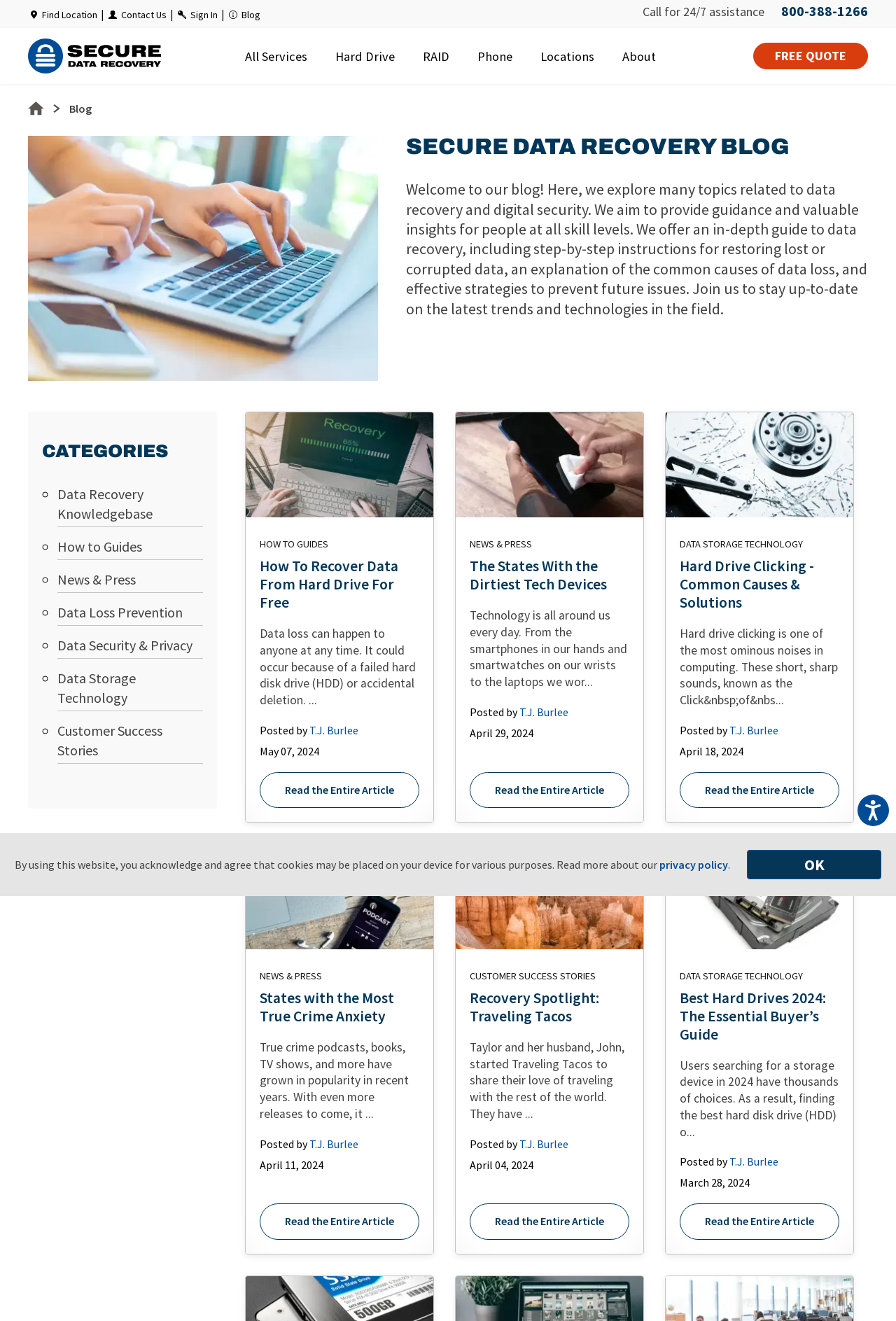Determine the bounding box coordinates for the area you should click to complete the following instruction: "Learn more about 'The States With the Dirtiest Tech Devices'".

[0.524, 0.584, 0.702, 0.612]